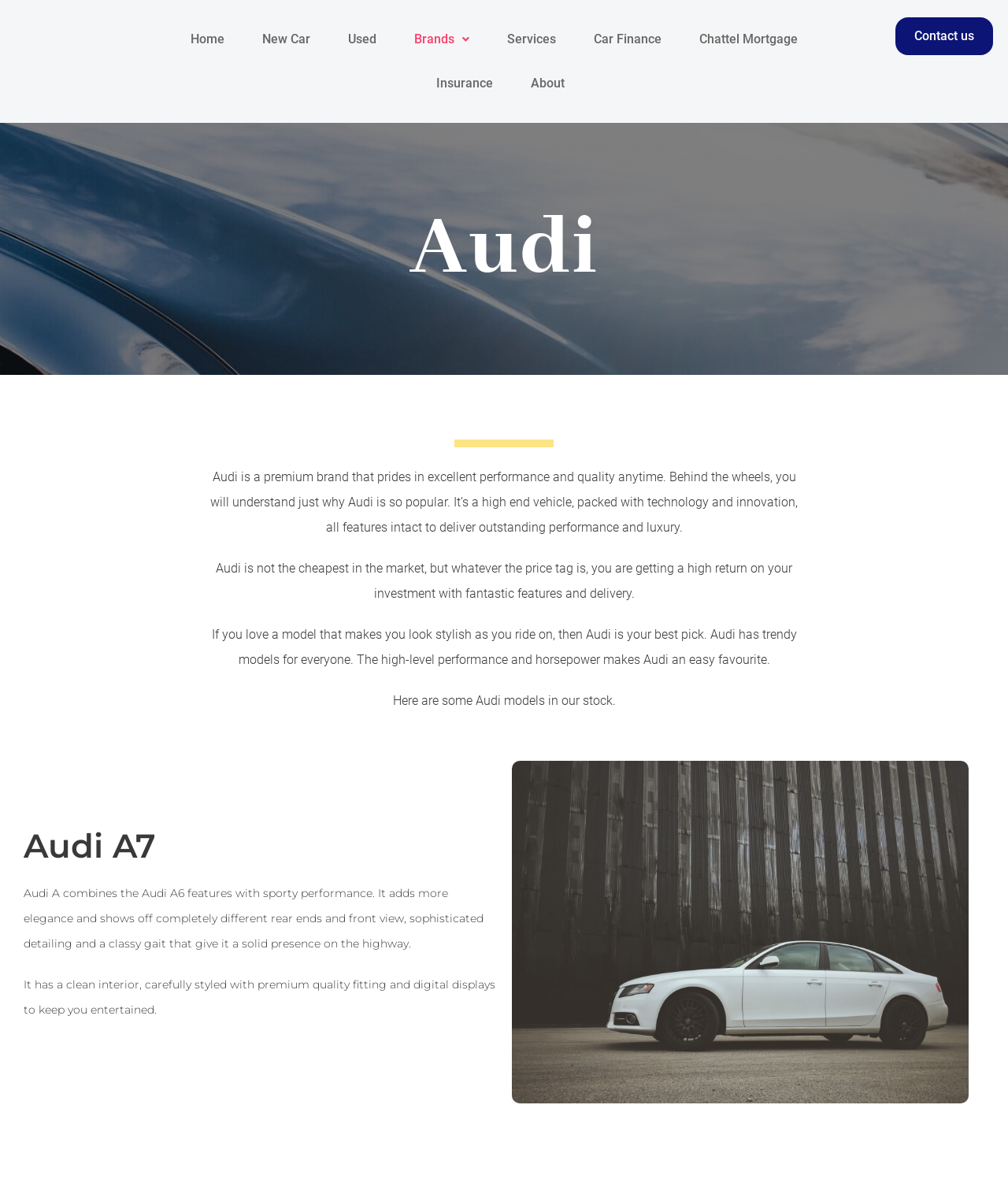What is the tone of the webpage?
Look at the webpage screenshot and answer the question with a detailed explanation.

The tone of the webpage is promotional, as it highlights the features and benefits of Audi cars, using phrases like 'excellent performance and quality', 'high return on your investment', and 'trendy models for everyone', to persuade potential buyers.